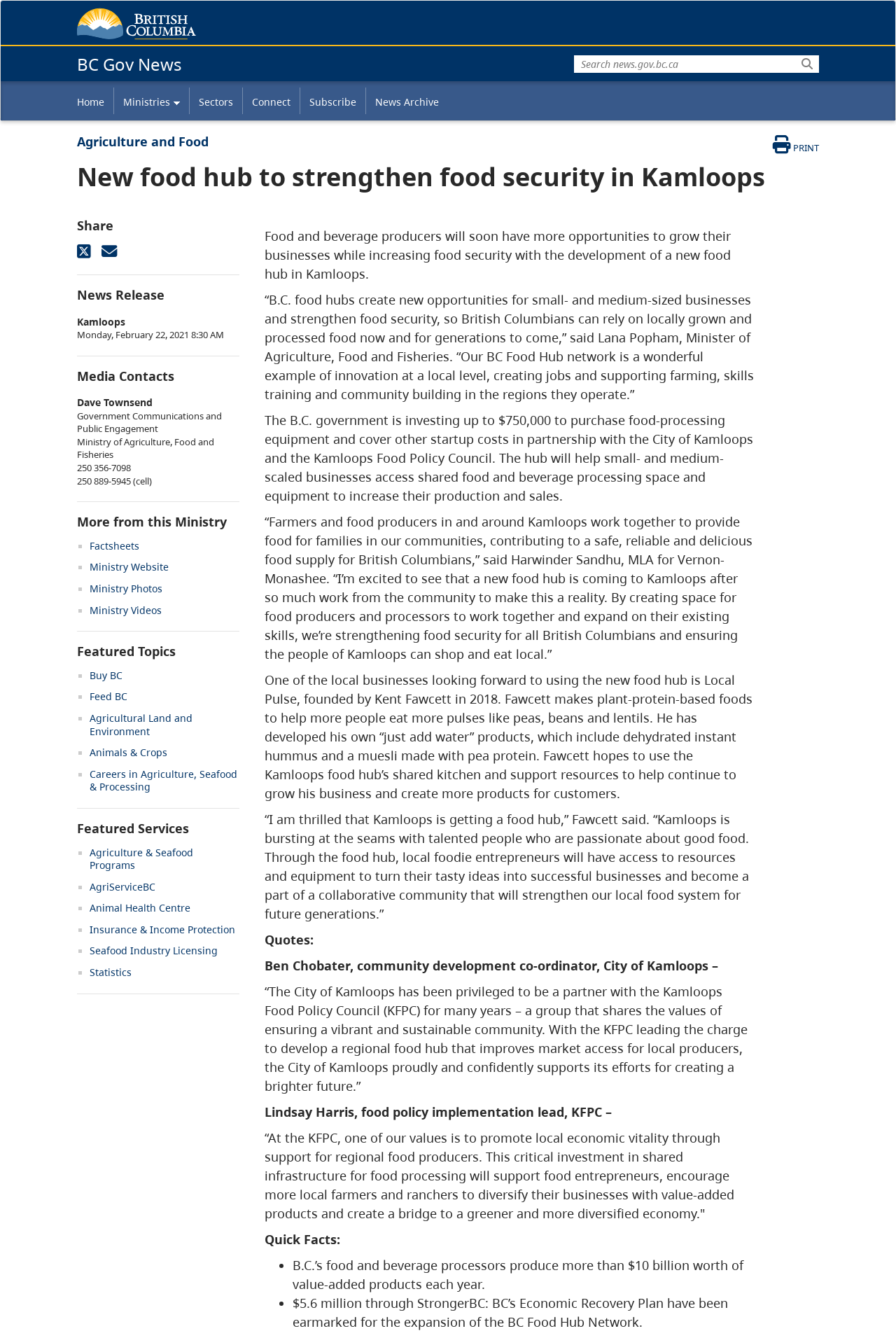Identify the bounding box coordinates of the area that should be clicked in order to complete the given instruction: "Search for something". The bounding box coordinates should be four float numbers between 0 and 1, i.e., [left, top, right, bottom].

[0.641, 0.035, 0.914, 0.055]